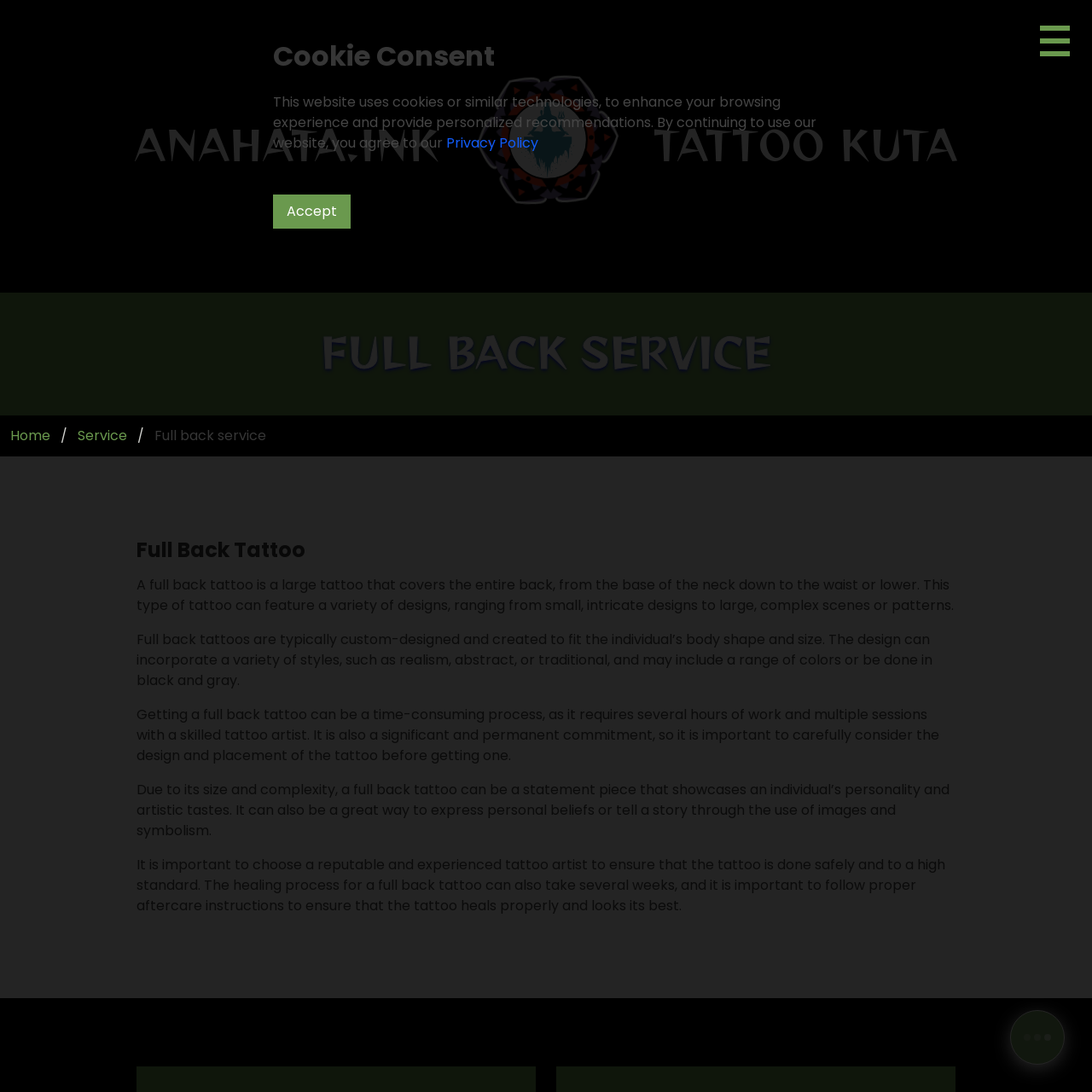What is the purpose of a full back tattoo?
Using the image, provide a concise answer in one word or a short phrase.

To express personality and artistic tastes